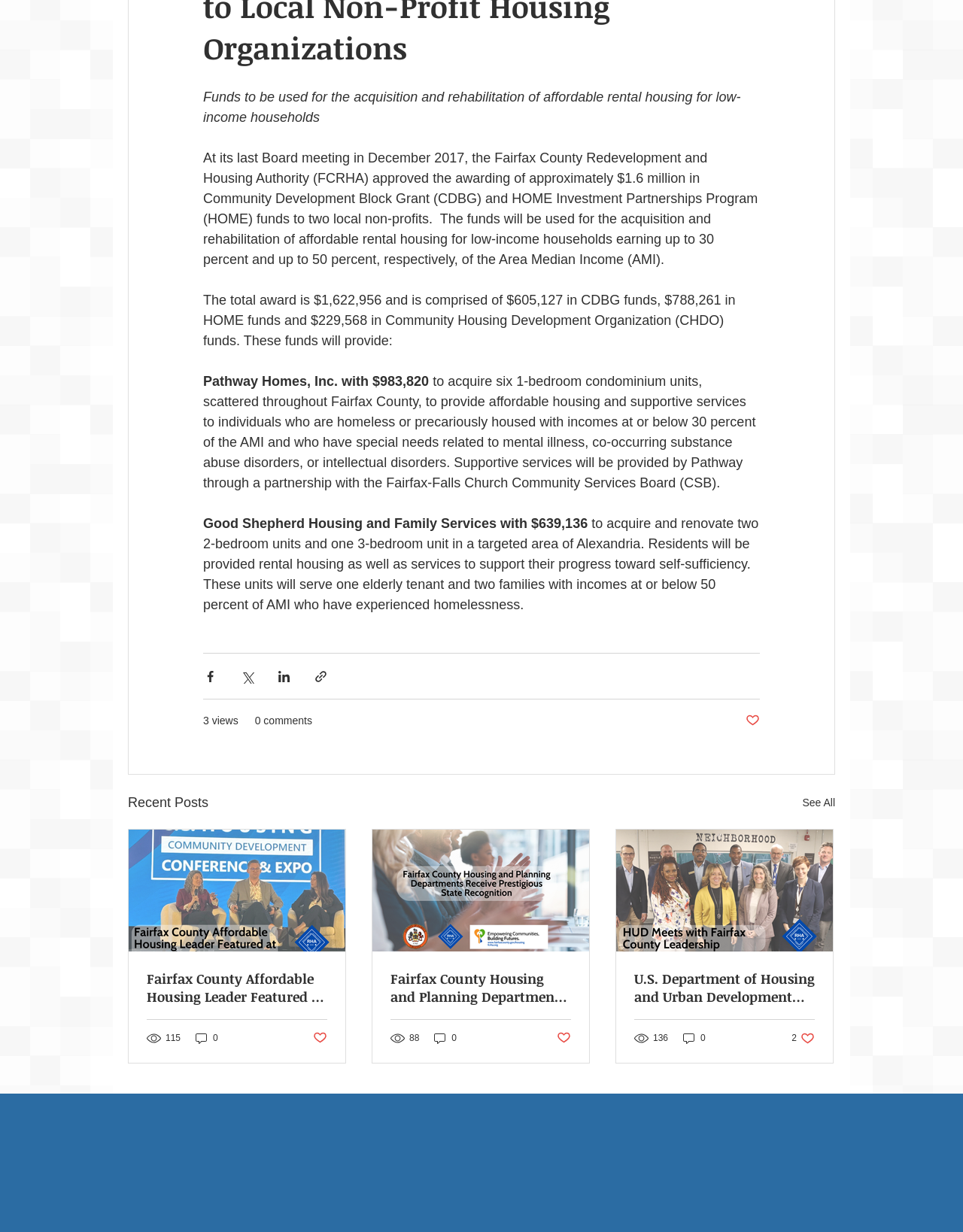Find the bounding box coordinates of the UI element according to this description: "0 comments".

[0.265, 0.579, 0.324, 0.592]